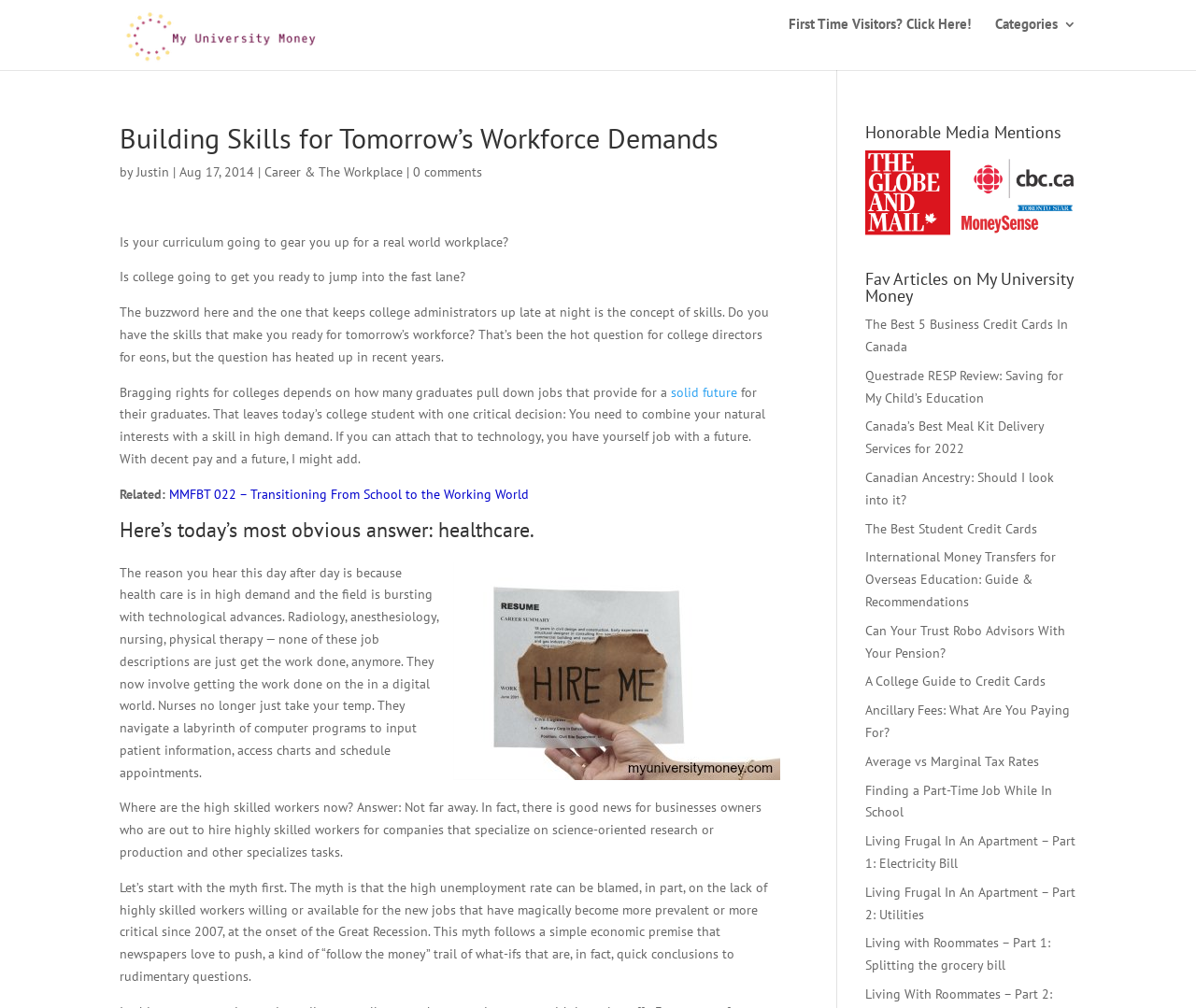Could you highlight the region that needs to be clicked to execute the instruction: "Explore 'Career & The Workplace'"?

[0.221, 0.166, 0.337, 0.183]